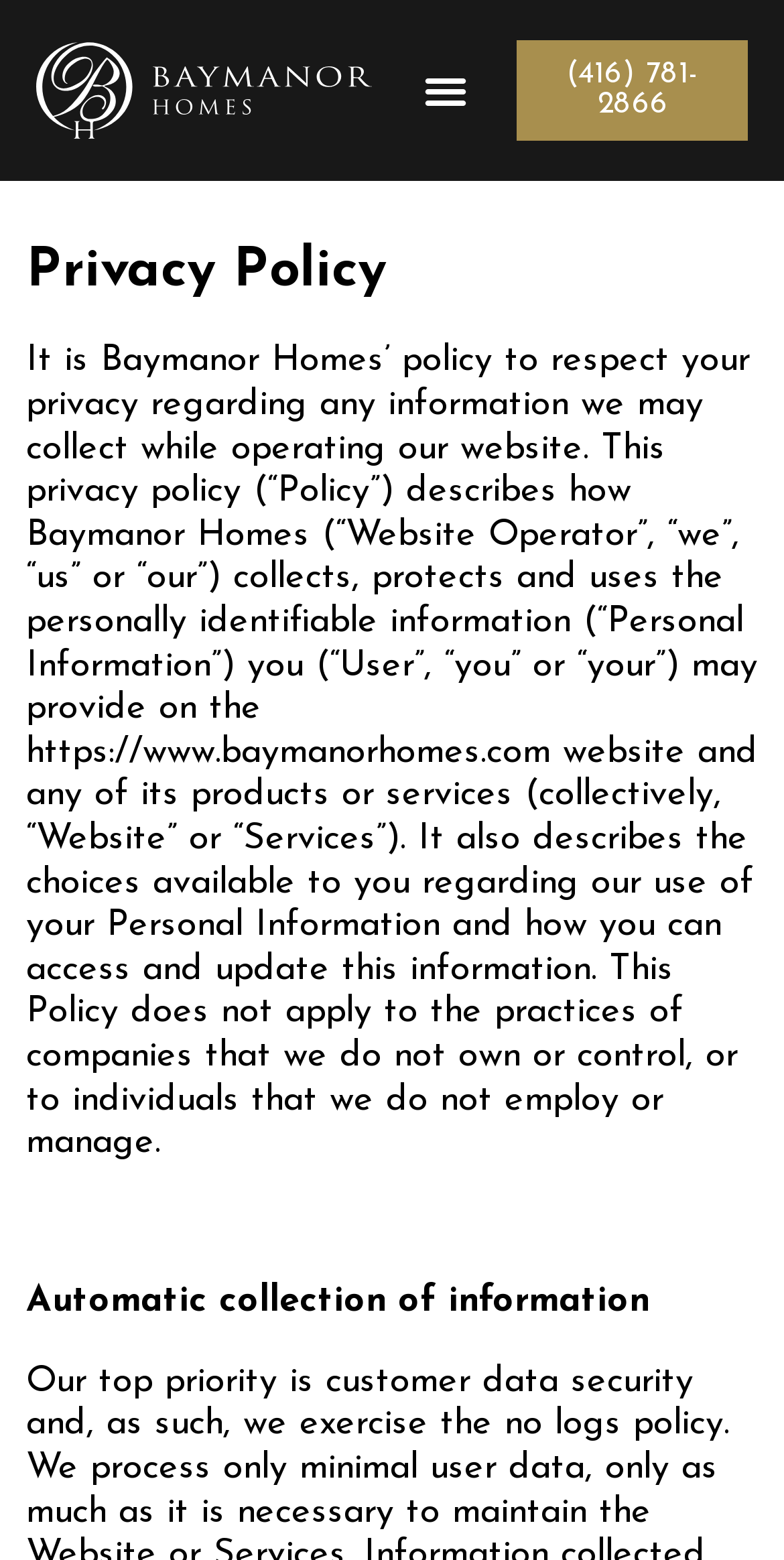What is the phone number provided on the website?
Please ensure your answer is as detailed and informative as possible.

The phone number can be found in the link element that contains the phone number, which is located at the top of the webpage.